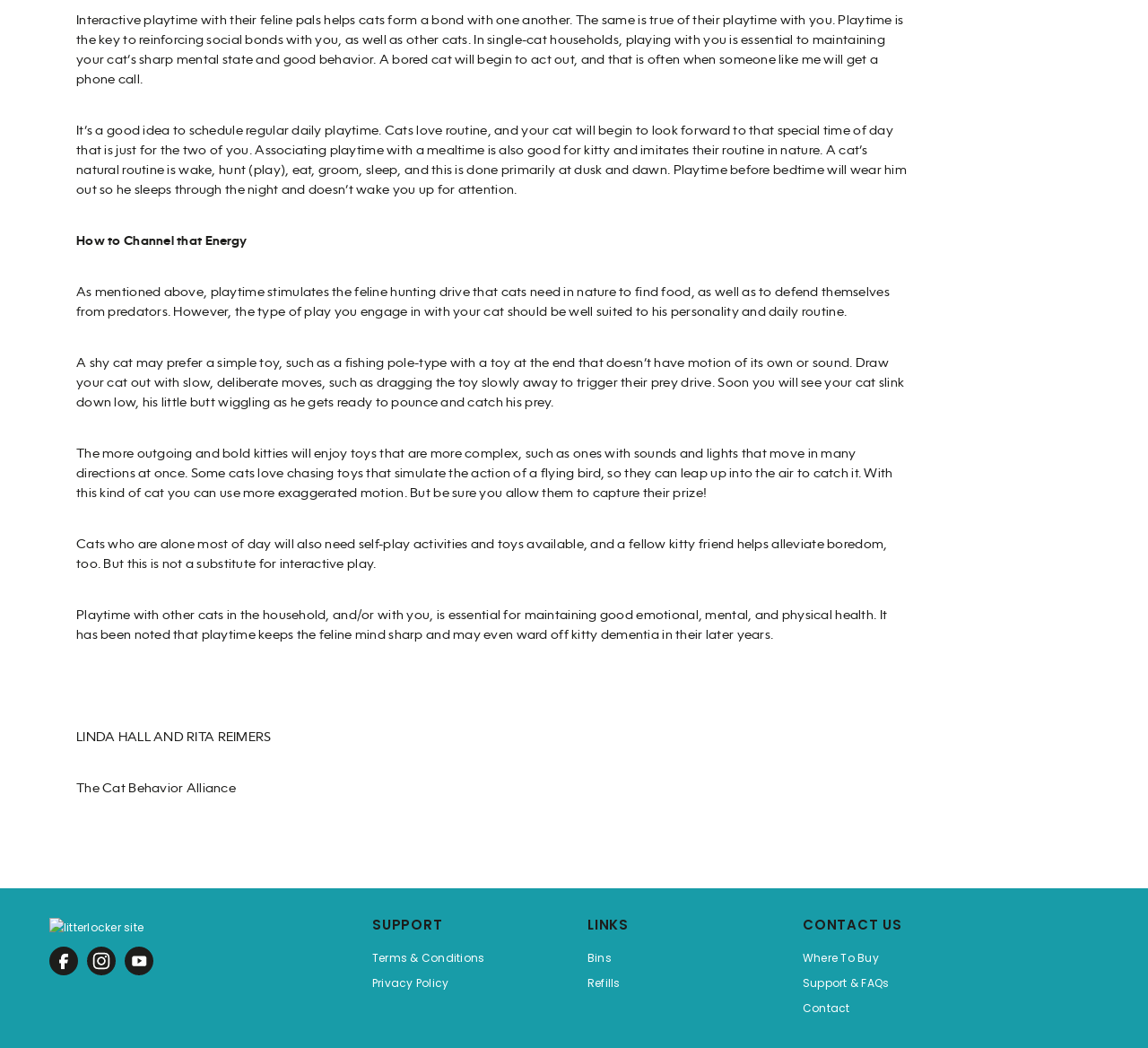What is the importance of playtime for cats?
Answer with a single word or short phrase according to what you see in the image.

Maintaining social bonds